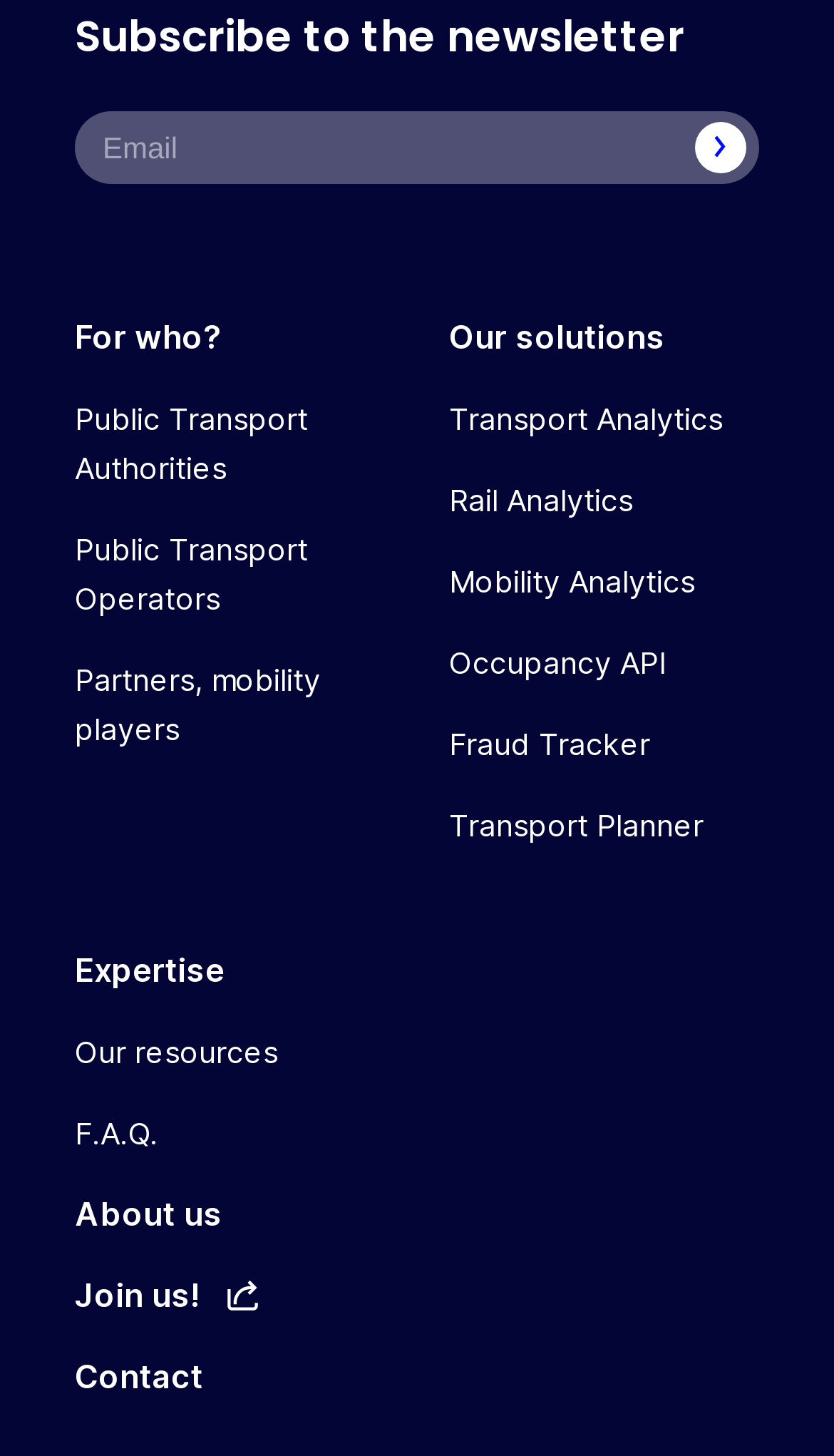Indicate the bounding box coordinates of the element that needs to be clicked to satisfy the following instruction: "Explore Transport Analytics". The coordinates should be four float numbers between 0 and 1, i.e., [left, top, right, bottom].

[0.538, 0.27, 0.867, 0.304]